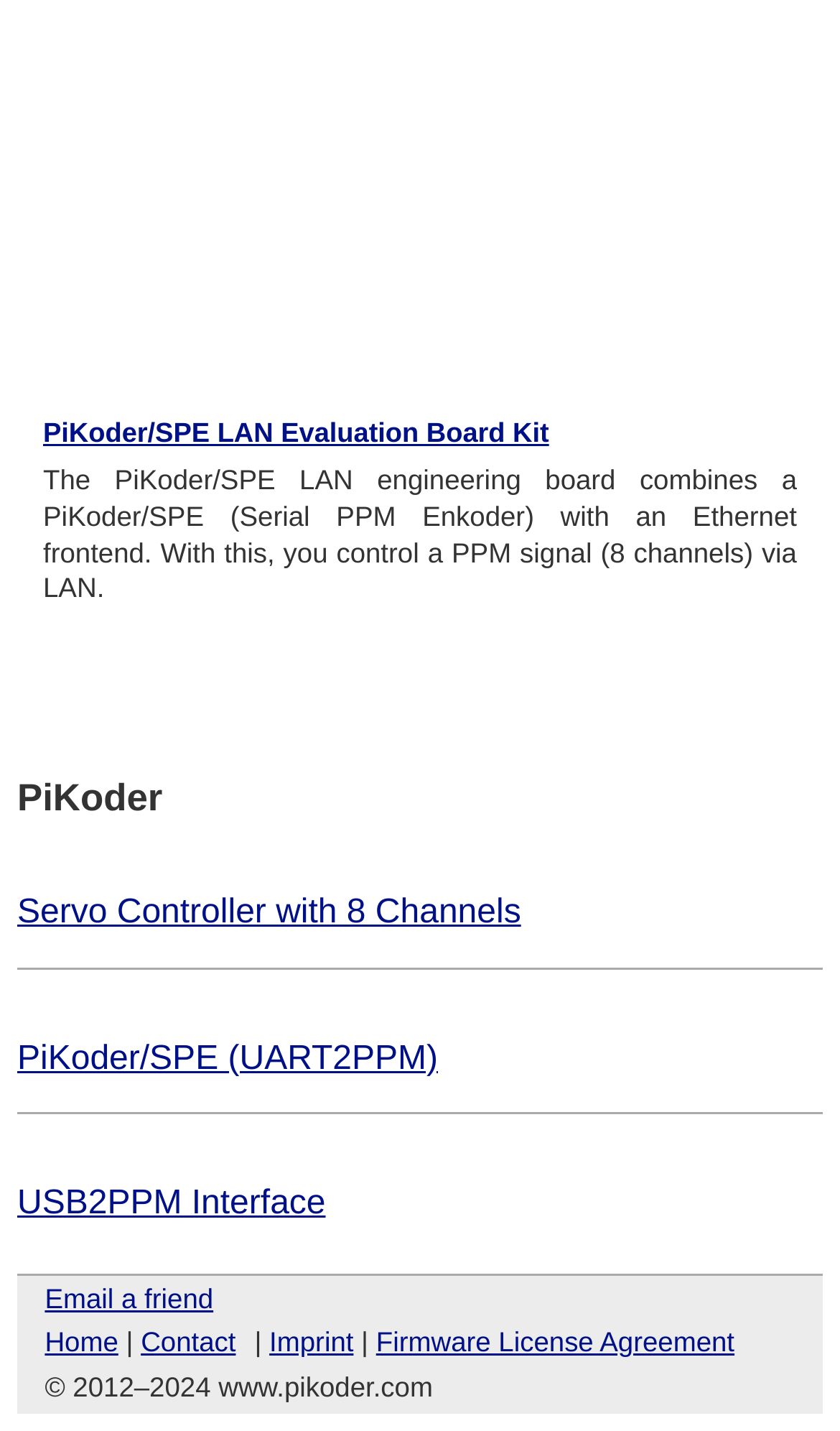Given the element description: "Firmware License Agreement", predict the bounding box coordinates of this UI element. The coordinates must be four float numbers between 0 and 1, given as [left, top, right, bottom].

[0.448, 0.926, 0.874, 0.949]